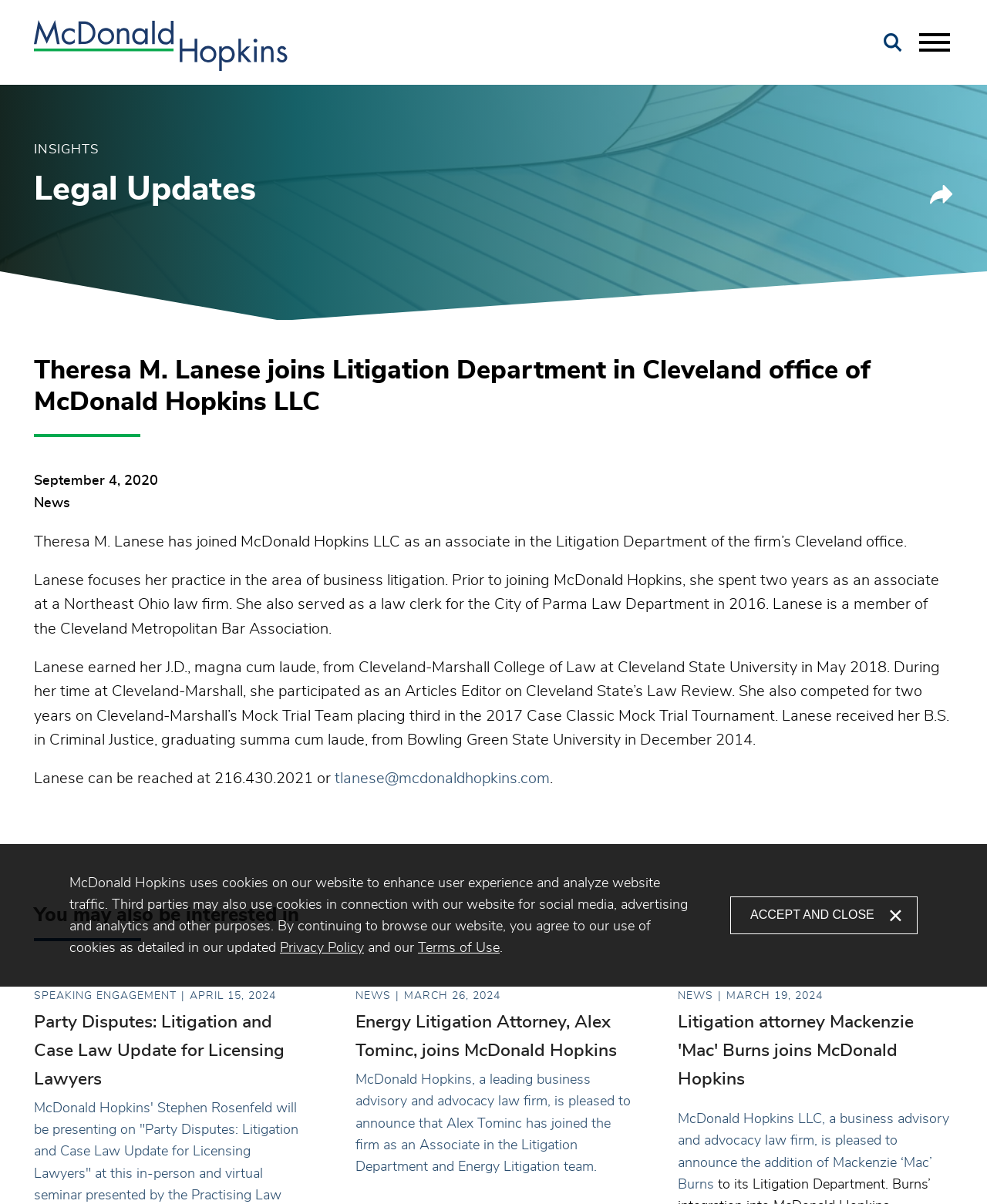Indicate the bounding box coordinates of the element that must be clicked to execute the instruction: "Read the news about Theresa M. Lanese". The coordinates should be given as four float numbers between 0 and 1, i.e., [left, top, right, bottom].

[0.034, 0.443, 0.919, 0.456]